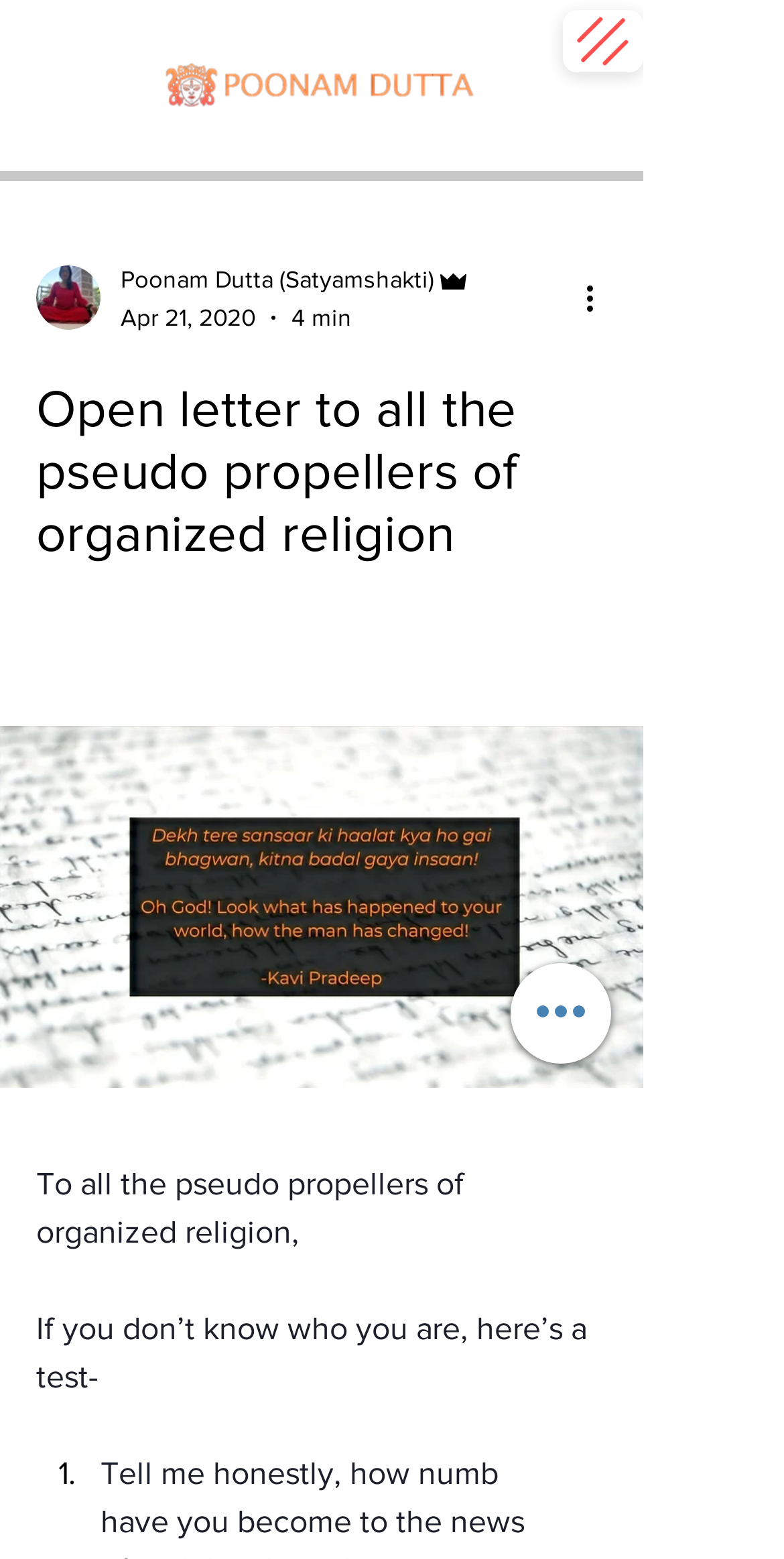What is the date of the post?
Answer the question using a single word or phrase, according to the image.

Apr 21, 2020